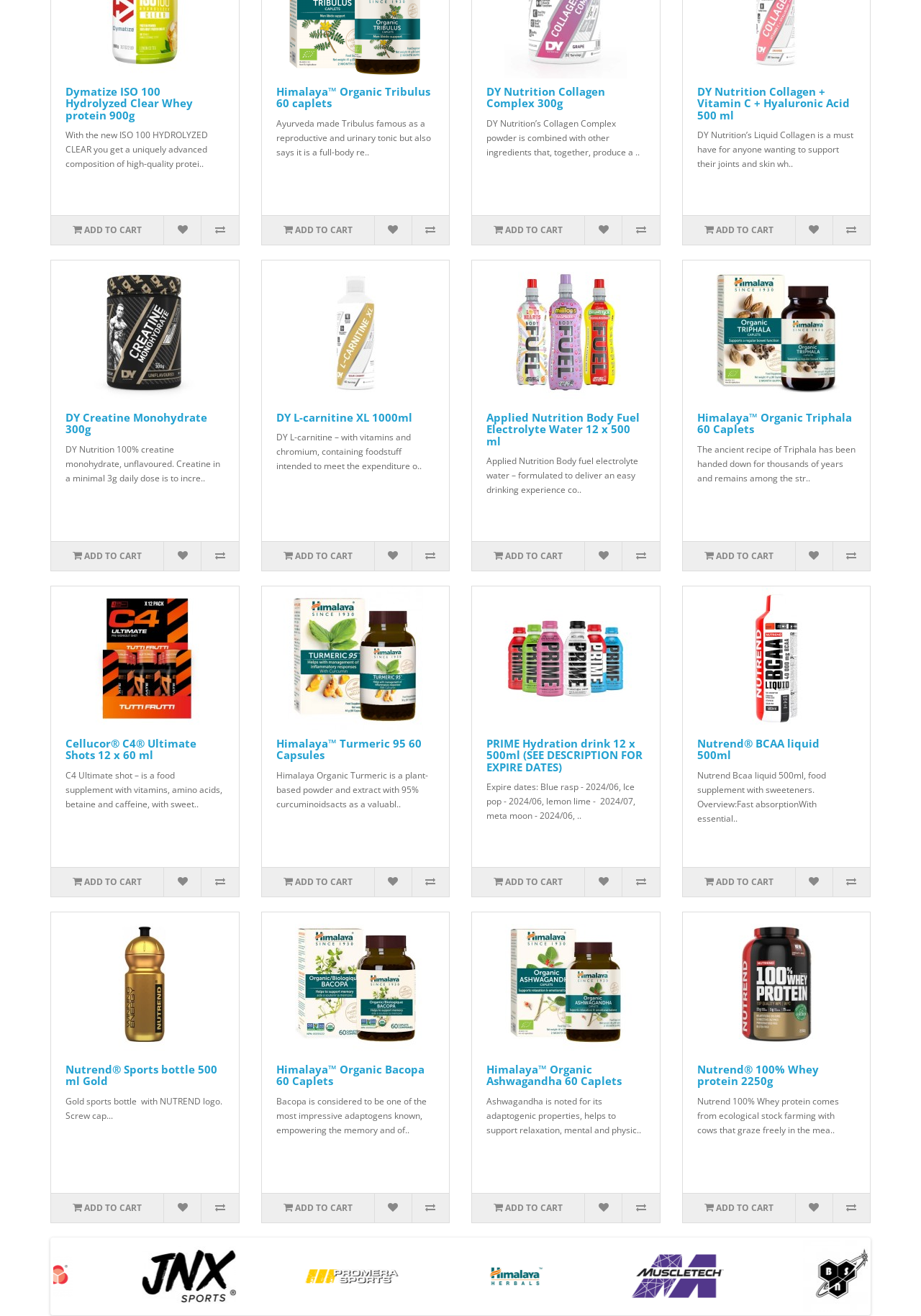Indicate the bounding box coordinates of the clickable region to achieve the following instruction: "Add Cellucor C4 Ultimate Shots 12 x 60 ml to cart."

[0.055, 0.659, 0.178, 0.681]